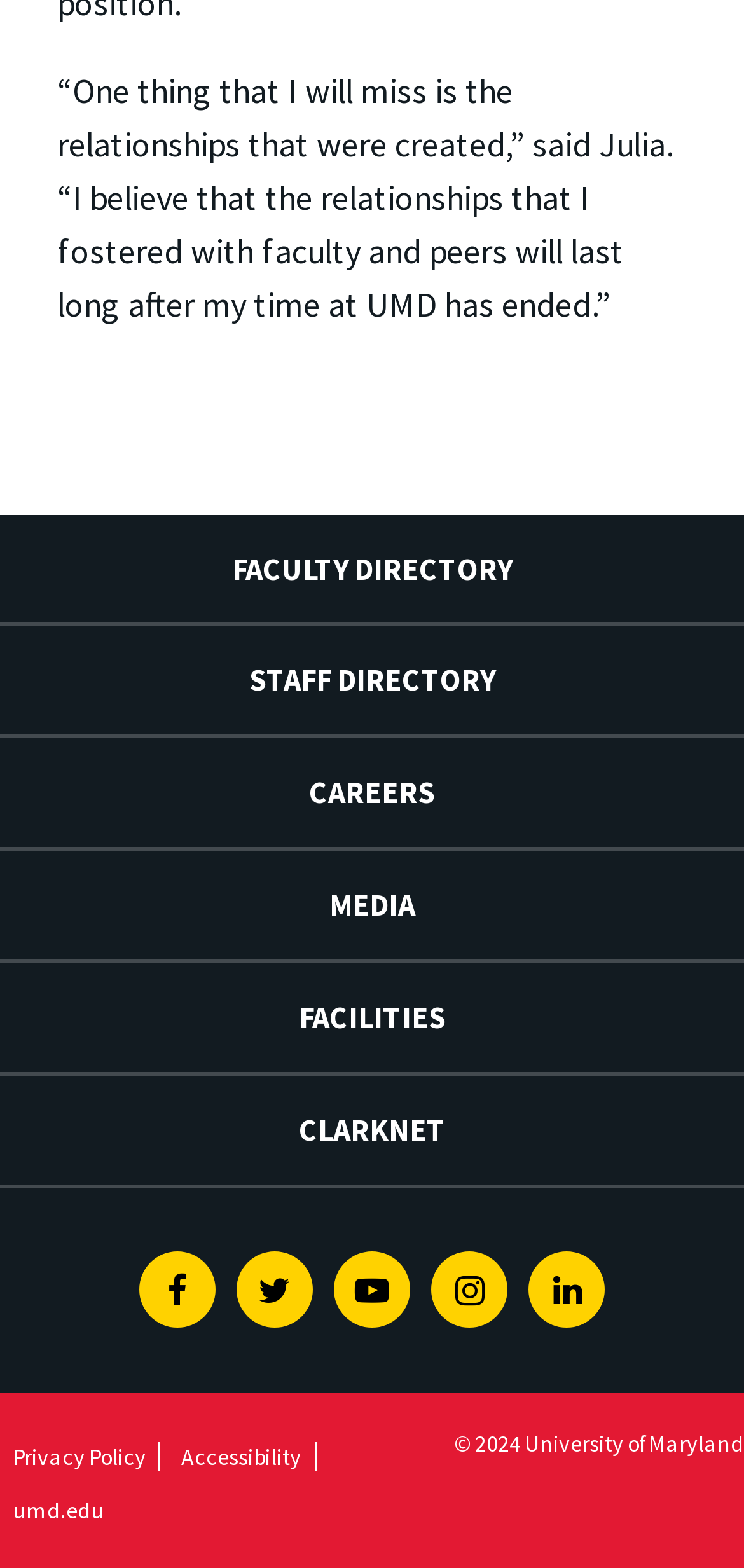Locate the bounding box coordinates of the element's region that should be clicked to carry out the following instruction: "Check privacy policy". The coordinates need to be four float numbers between 0 and 1, i.e., [left, top, right, bottom].

[0.0, 0.92, 0.216, 0.938]